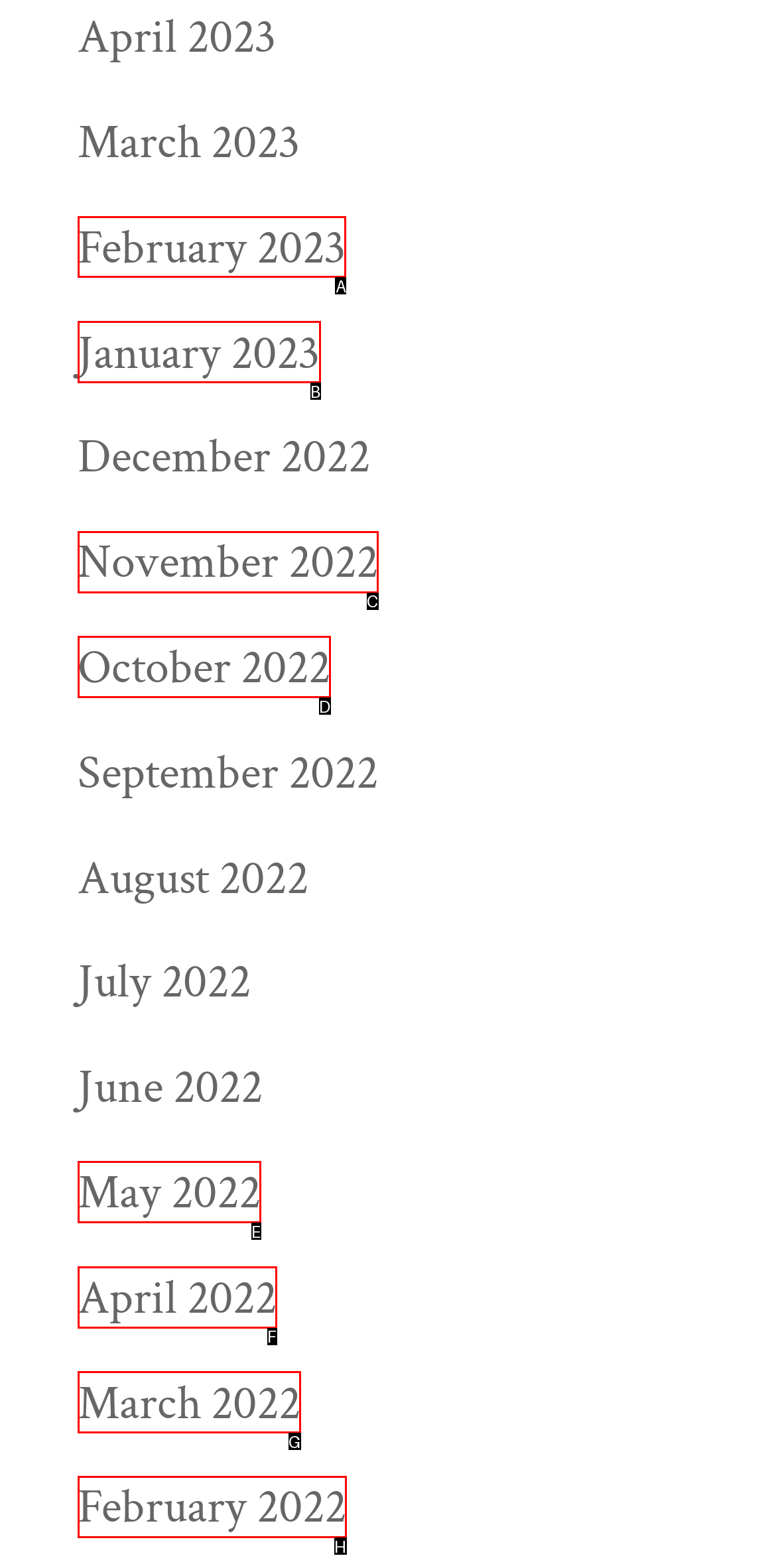Determine which letter corresponds to the UI element to click for this task: view February 2023
Respond with the letter from the available options.

A